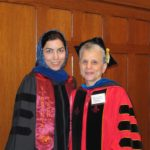Based on the visual content of the image, answer the question thoroughly: What is the color of the graduate's robe?

The caption states that the young woman, representing the graduate, is wearing a dark robe with a colorful stole, which indicates that the color of the graduate's robe is dark.